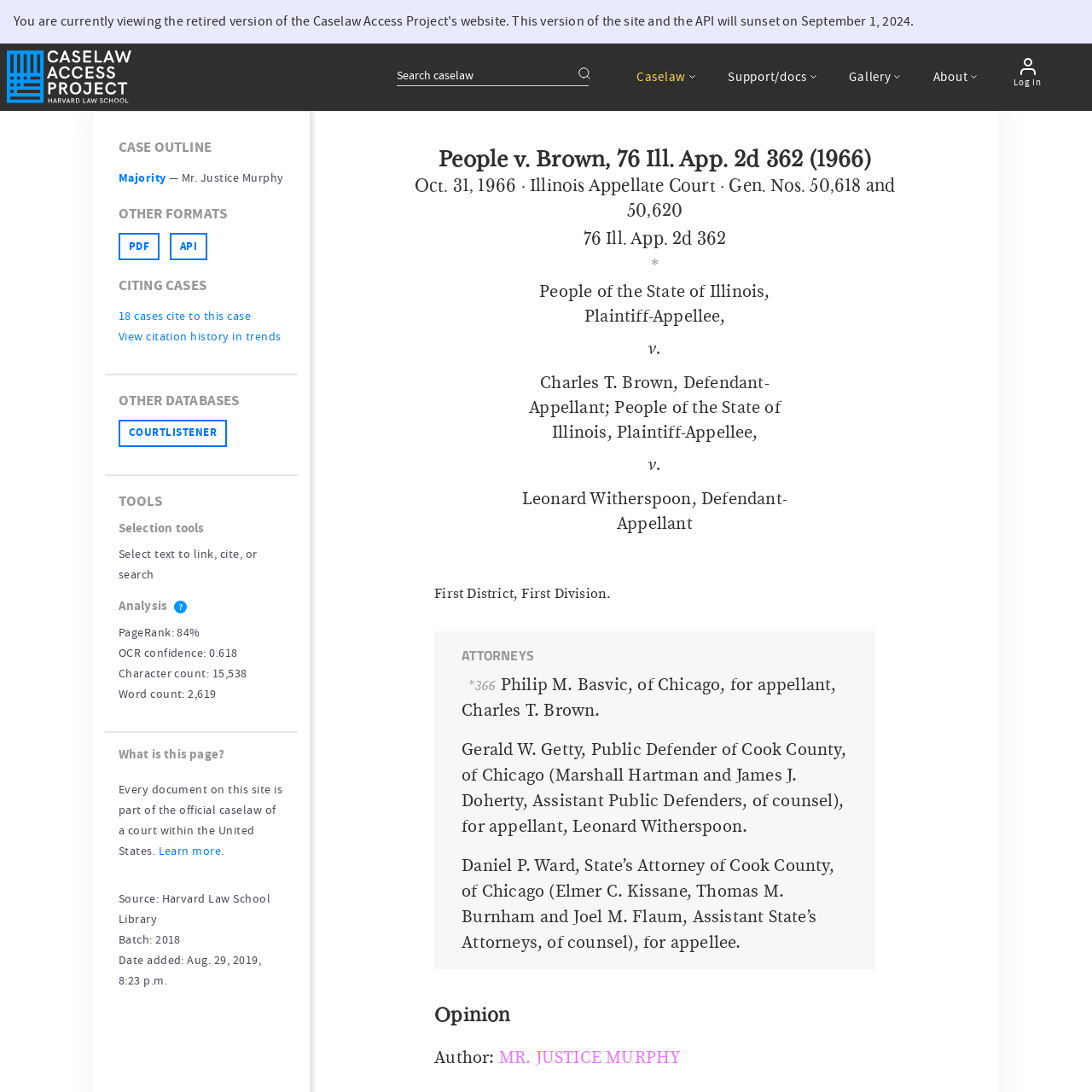Highlight the bounding box coordinates of the element you need to click to perform the following instruction: "Read the article about 'Customer service'."

None